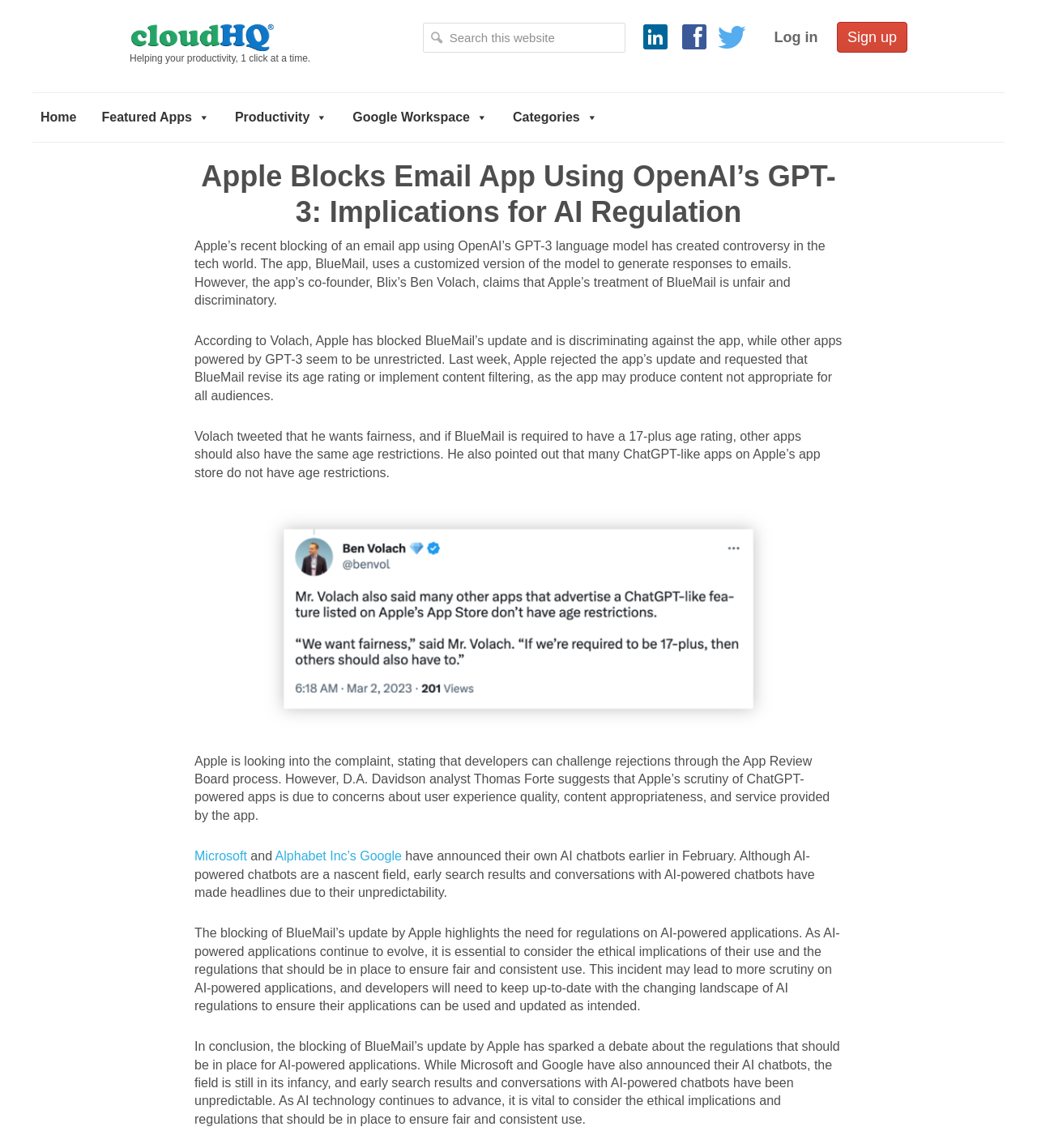Highlight the bounding box coordinates of the region I should click on to meet the following instruction: "Go to Home".

[0.031, 0.088, 0.082, 0.117]